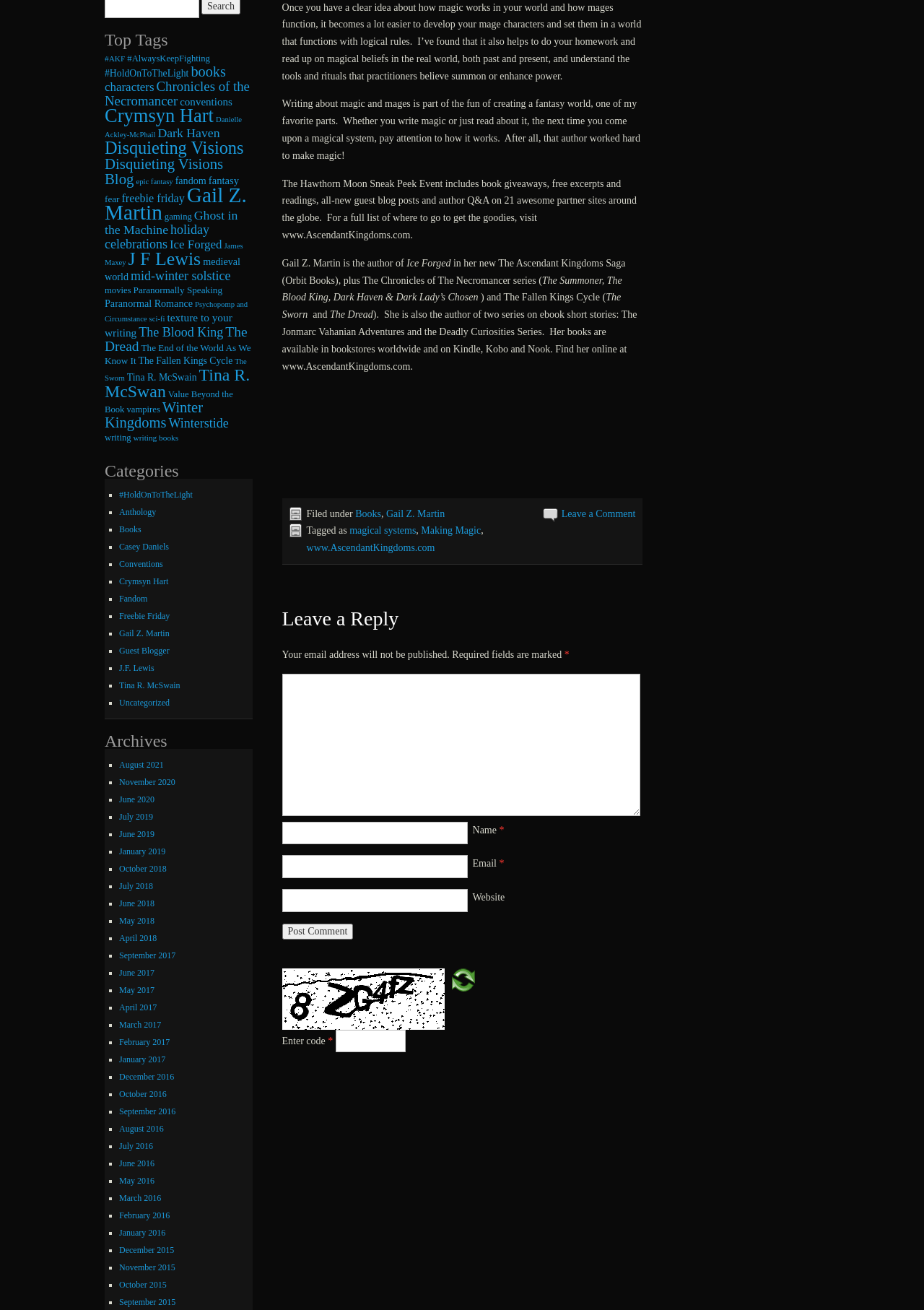Determine the bounding box coordinates of the clickable element to achieve the following action: 'Read more about magical systems'. Provide the coordinates as four float values between 0 and 1, formatted as [left, top, right, bottom].

[0.378, 0.401, 0.45, 0.409]